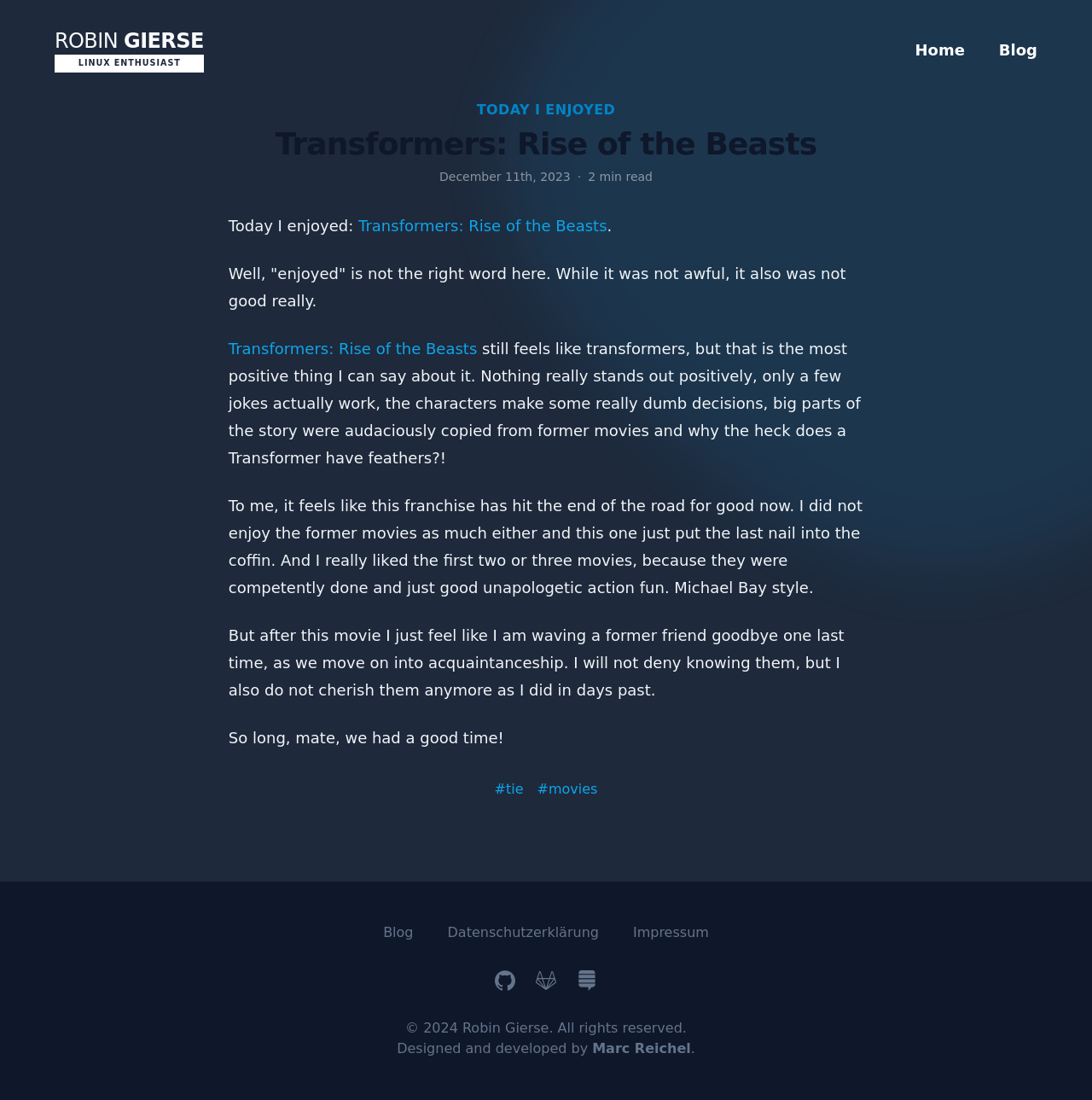What is the headline of the webpage?

TODAY I ENJOYED